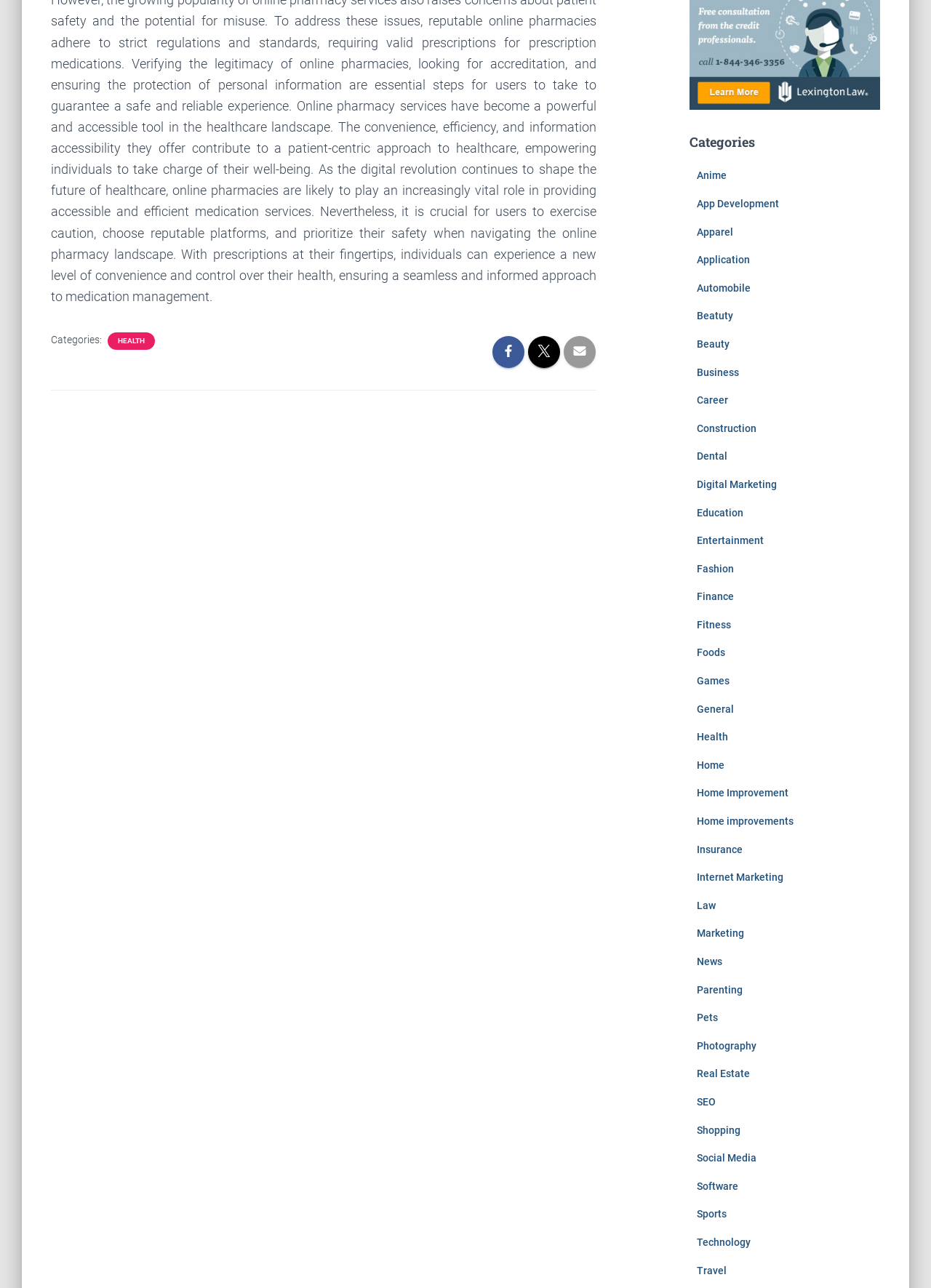Please locate the bounding box coordinates of the region I need to click to follow this instruction: "Select Anime category".

[0.748, 0.132, 0.78, 0.141]